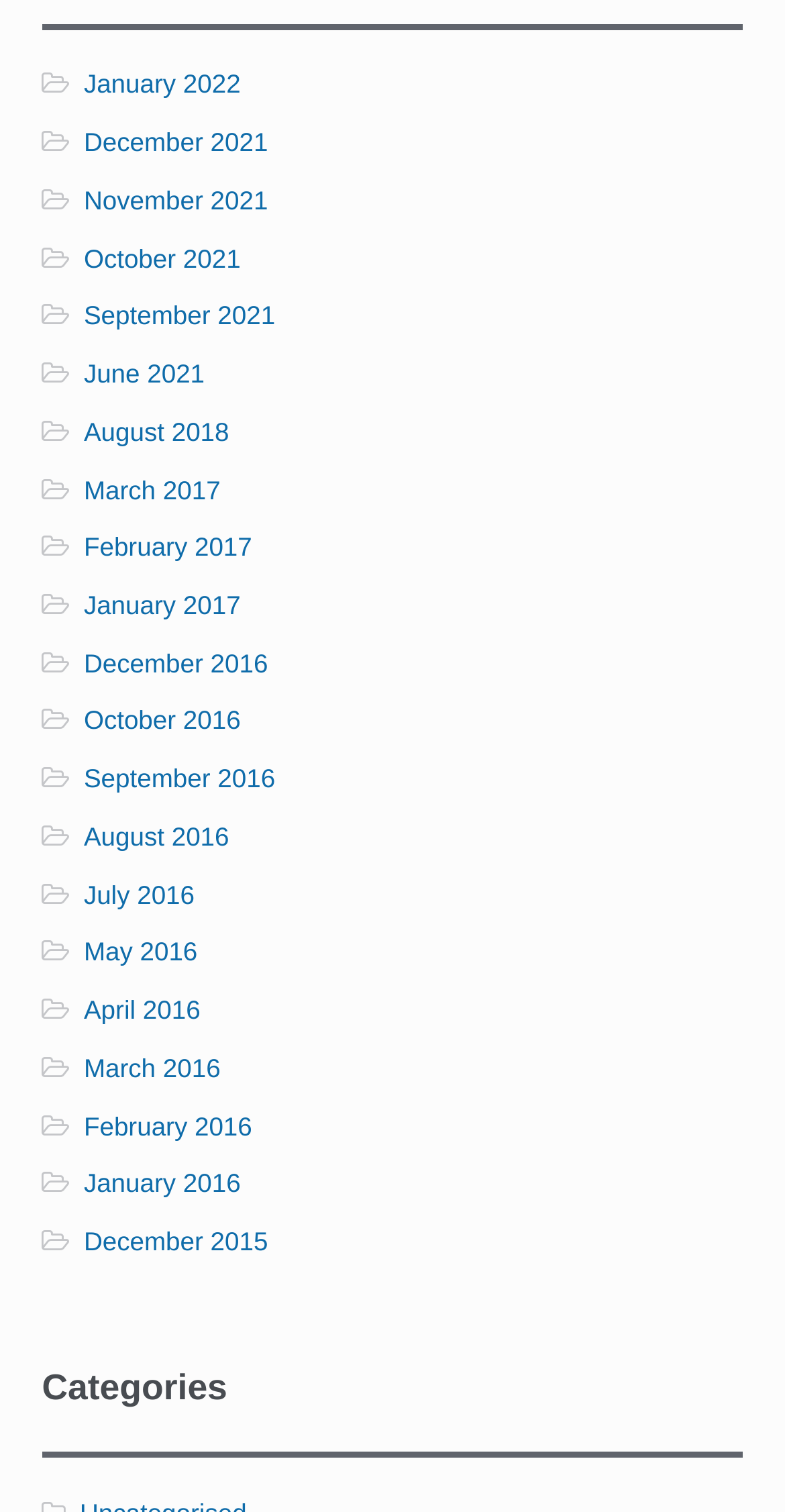Respond to the question below with a single word or phrase:
Is there a link for the current month on this webpage?

No